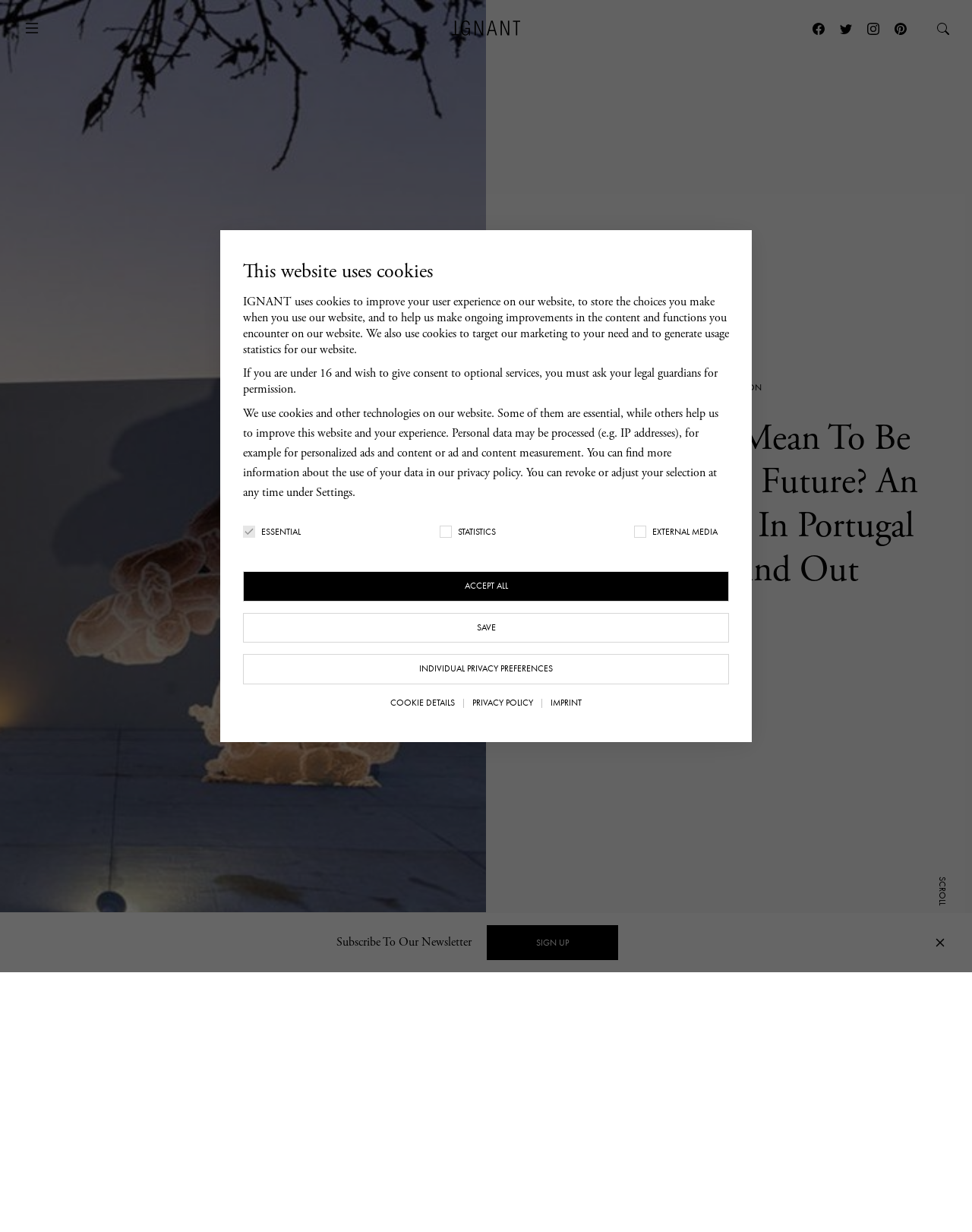Please determine the bounding box coordinates of the area that needs to be clicked to complete this task: 'Click the SHOP link'. The coordinates must be four float numbers between 0 and 1, formatted as [left, top, right, bottom].

[0.298, 0.003, 0.352, 0.046]